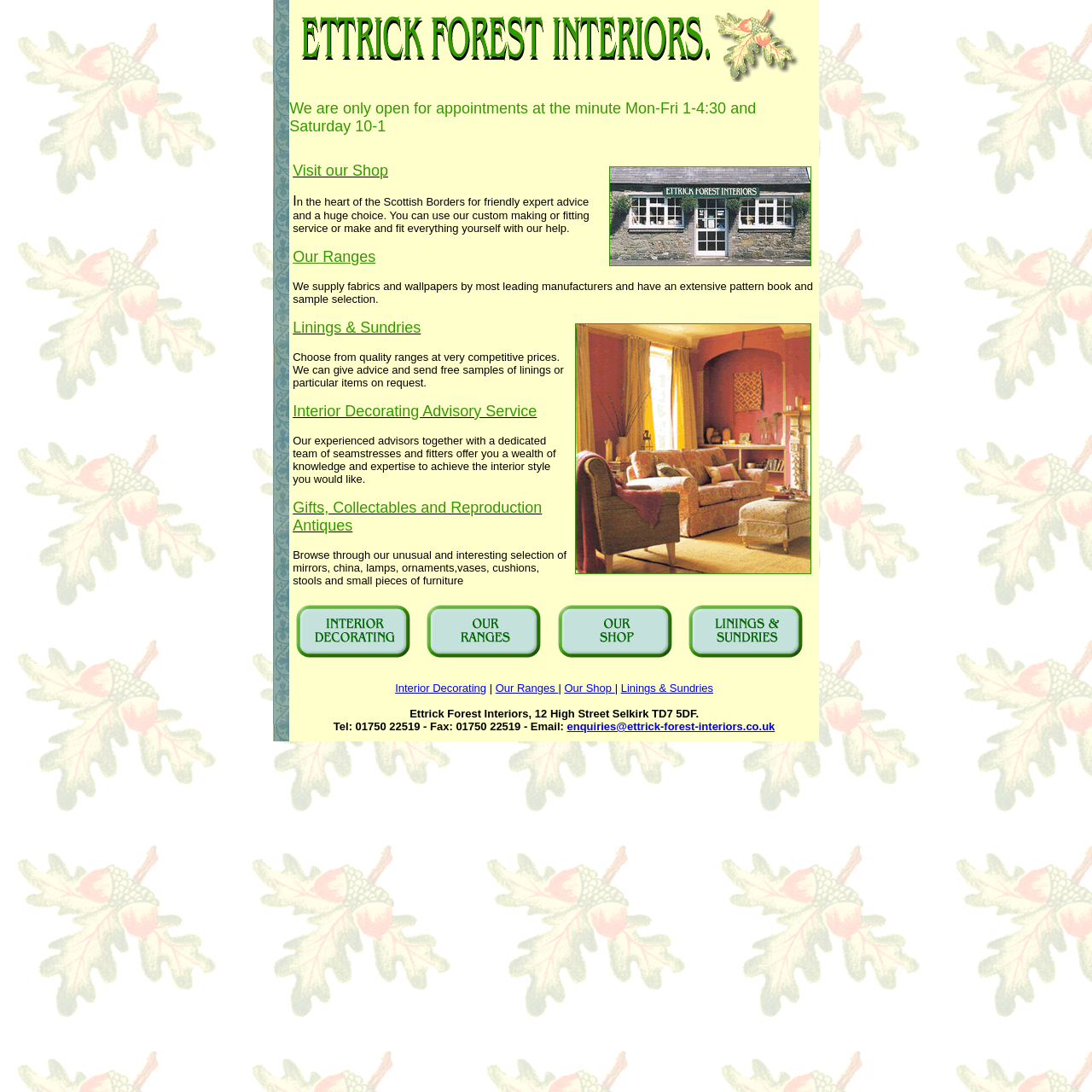Provide your answer in a single word or phrase: 
What is the name of the shop?

Ettrick Forest Interiors